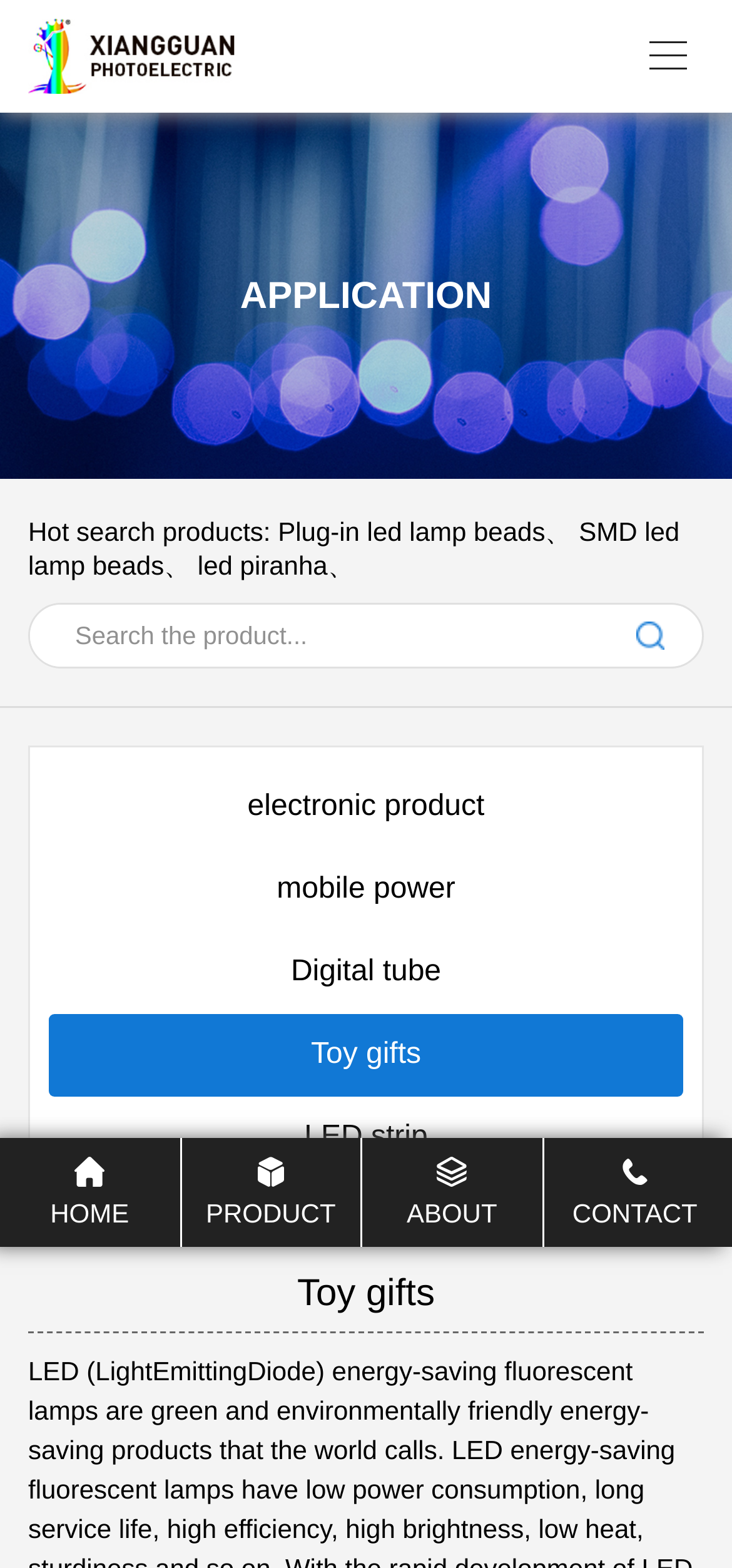Please determine the bounding box coordinates of the clickable area required to carry out the following instruction: "Click on the APPLICATION heading". The coordinates must be four float numbers between 0 and 1, represented as [left, top, right, bottom].

[0.038, 0.177, 0.962, 0.201]